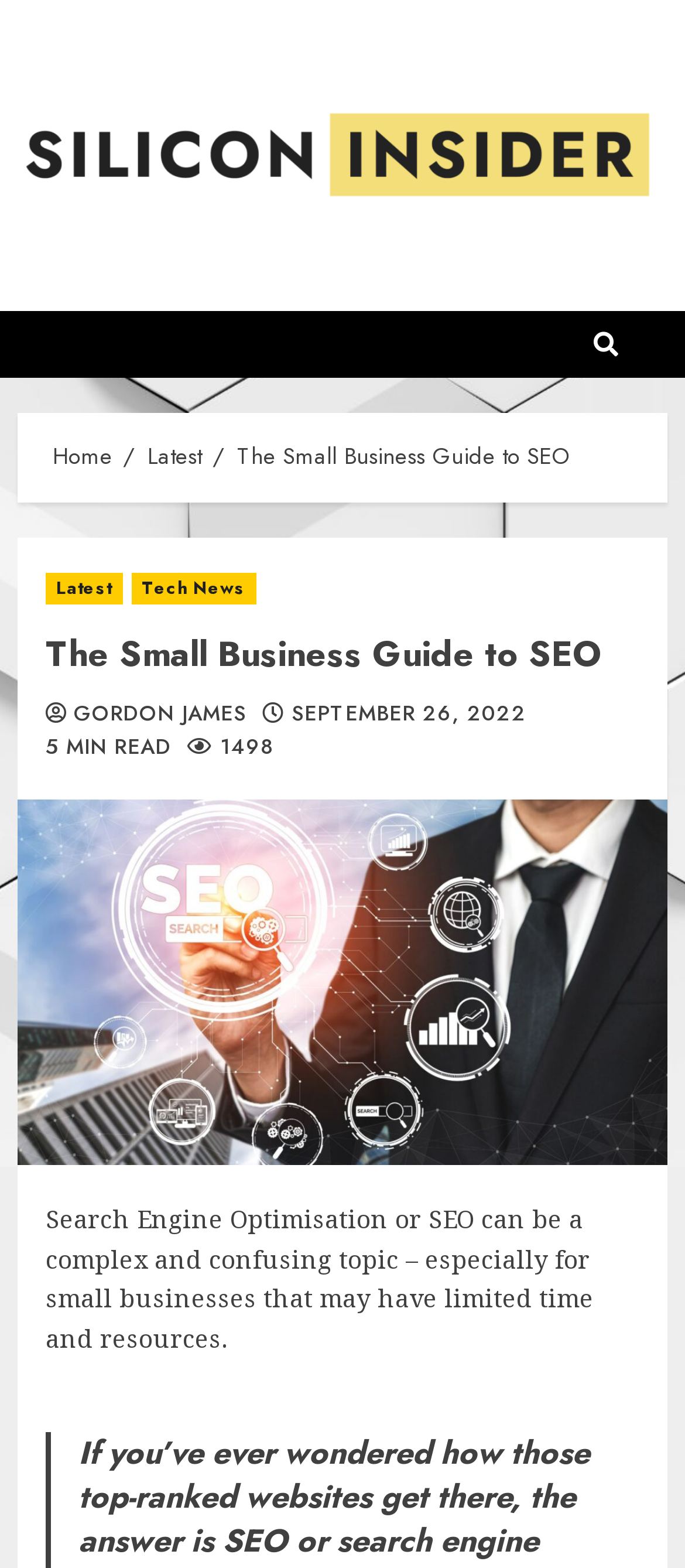What is the name of the website?
Using the picture, provide a one-word or short phrase answer.

Silicon Insider